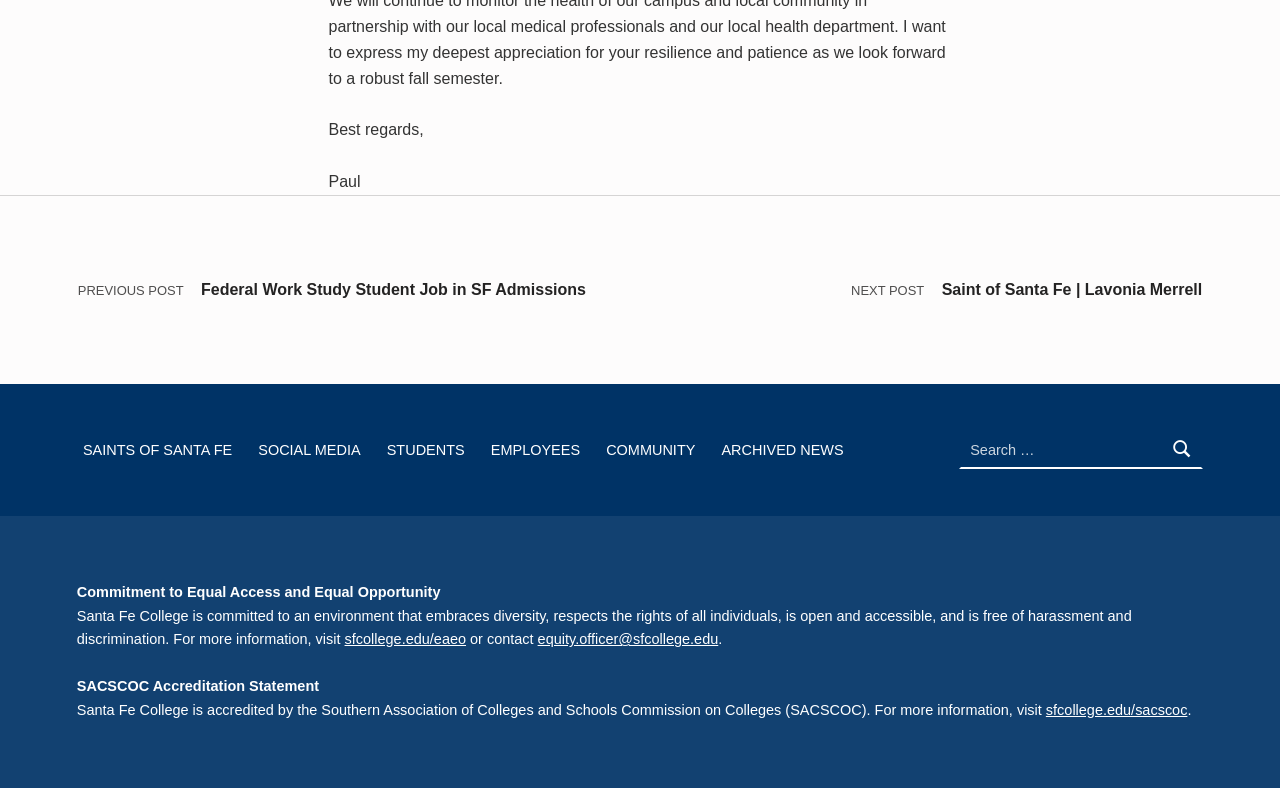Identify the bounding box for the UI element described as: "Community". Ensure the coordinates are four float numbers between 0 and 1, formatted as [left, top, right, bottom].

[0.469, 0.546, 0.548, 0.594]